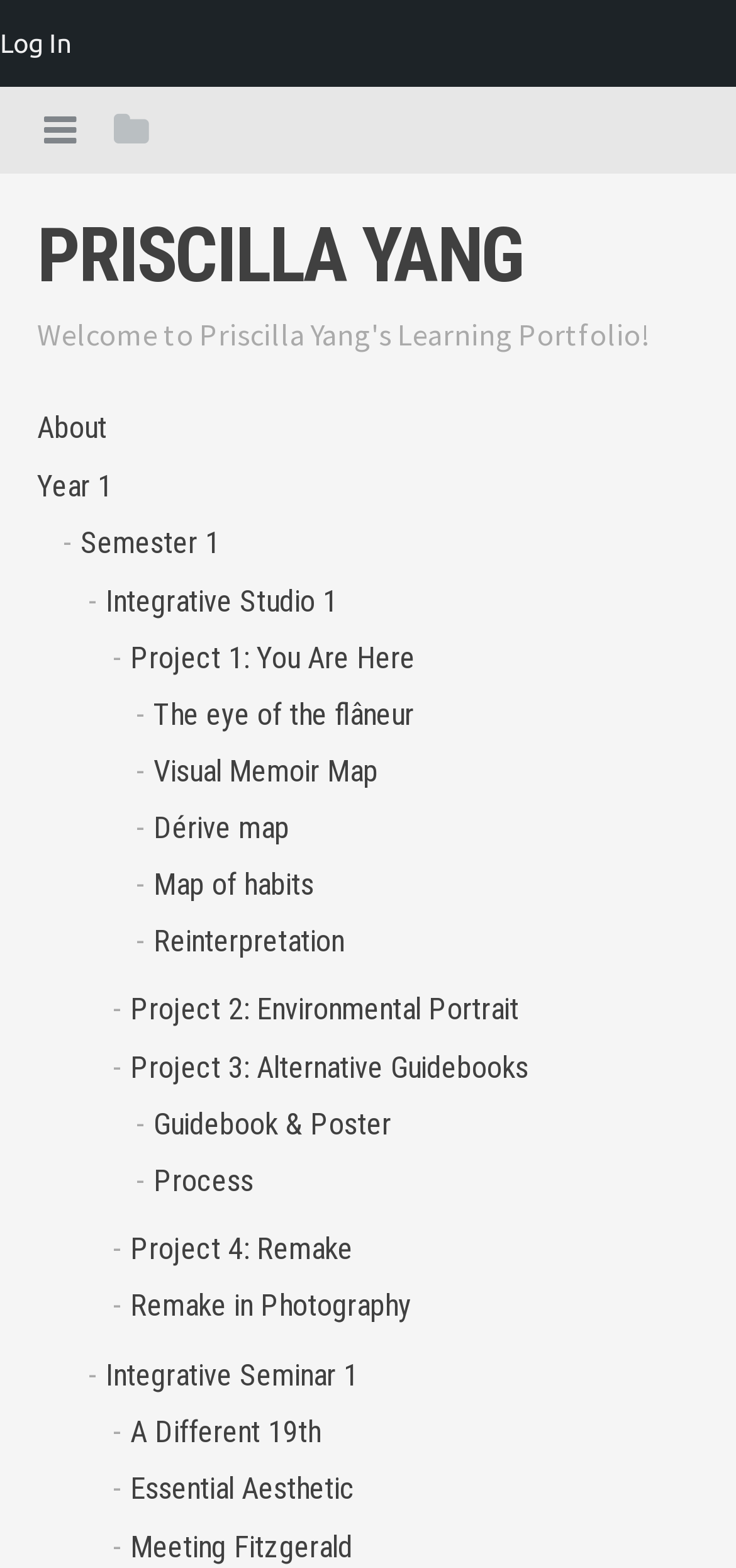Identify the bounding box coordinates of the element to click to follow this instruction: 'View Priscilla Yang's profile'. Ensure the coordinates are four float values between 0 and 1, provided as [left, top, right, bottom].

[0.05, 0.135, 0.709, 0.191]